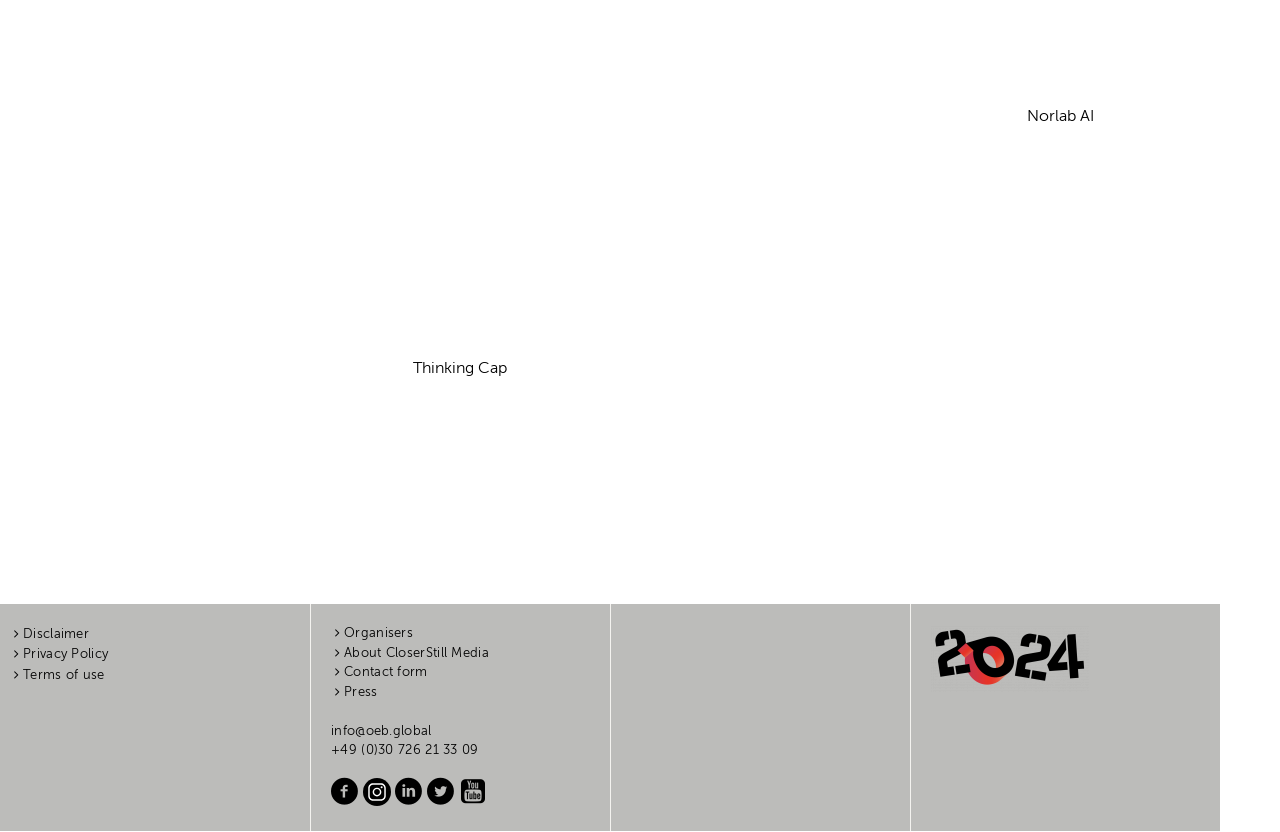Answer the question in one word or a short phrase:
How many social media links are there?

4